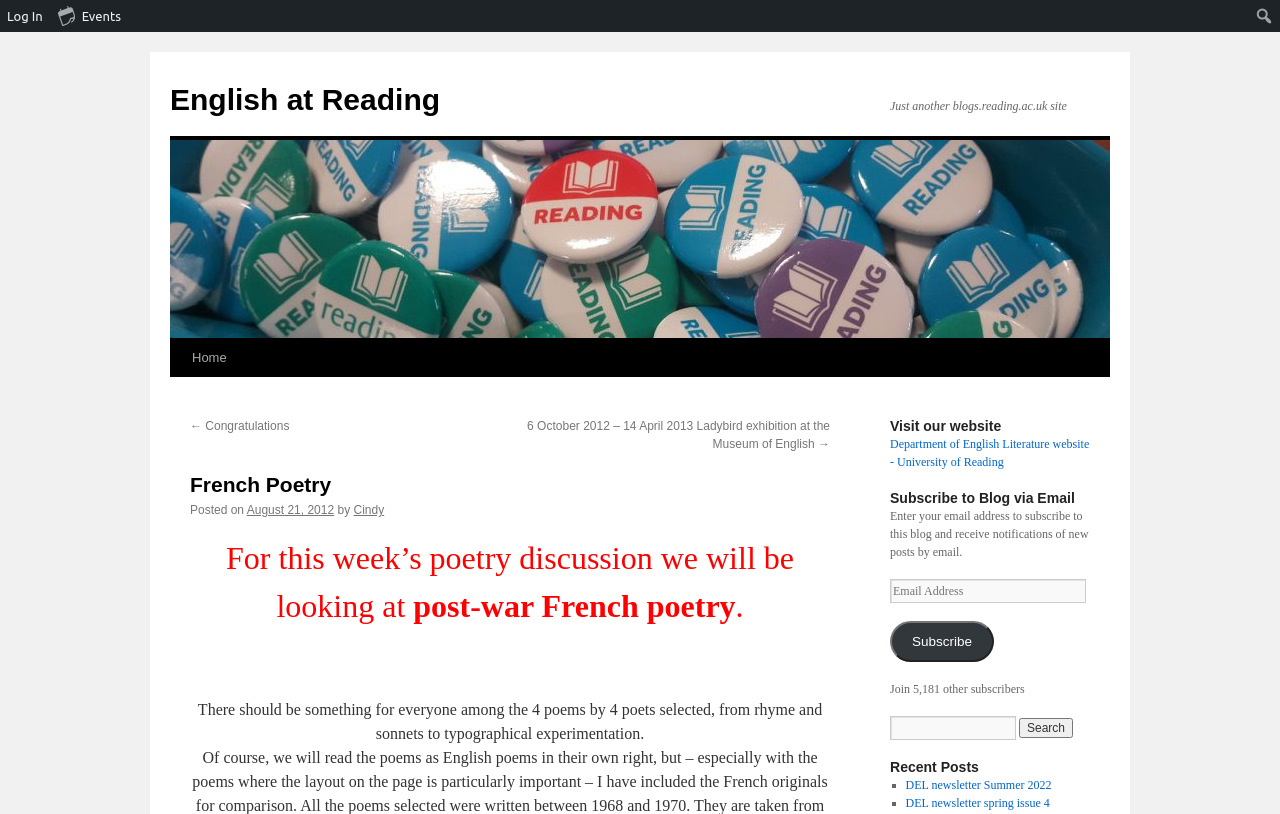Show the bounding box coordinates of the element that should be clicked to complete the task: "Subscribe to the blog via email".

[0.695, 0.711, 0.848, 0.741]